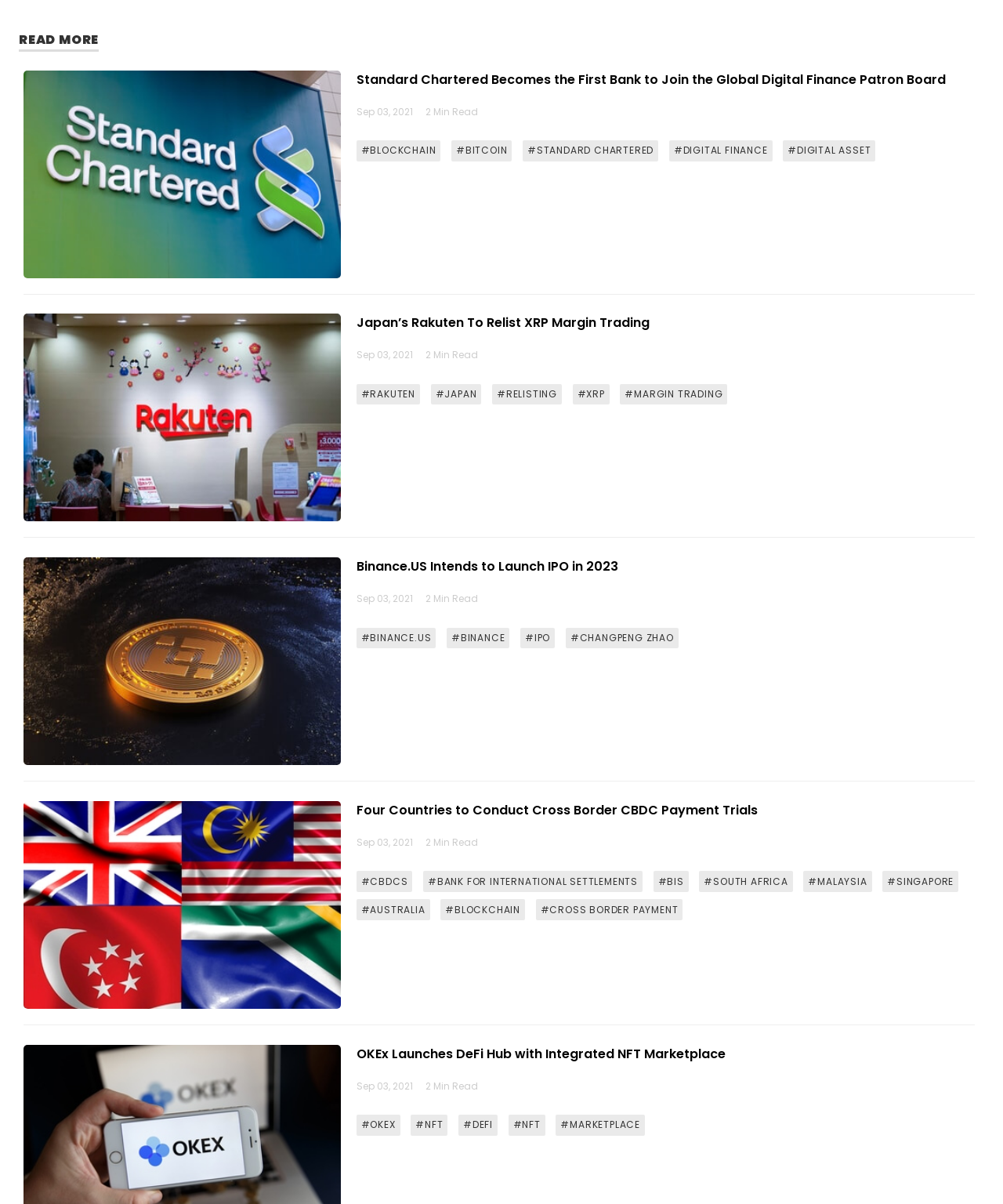Using the description: "#OKEX", determine the UI element's bounding box coordinates. Ensure the coordinates are in the format of four float numbers between 0 and 1, i.e., [left, top, right, bottom].

[0.355, 0.926, 0.399, 0.943]